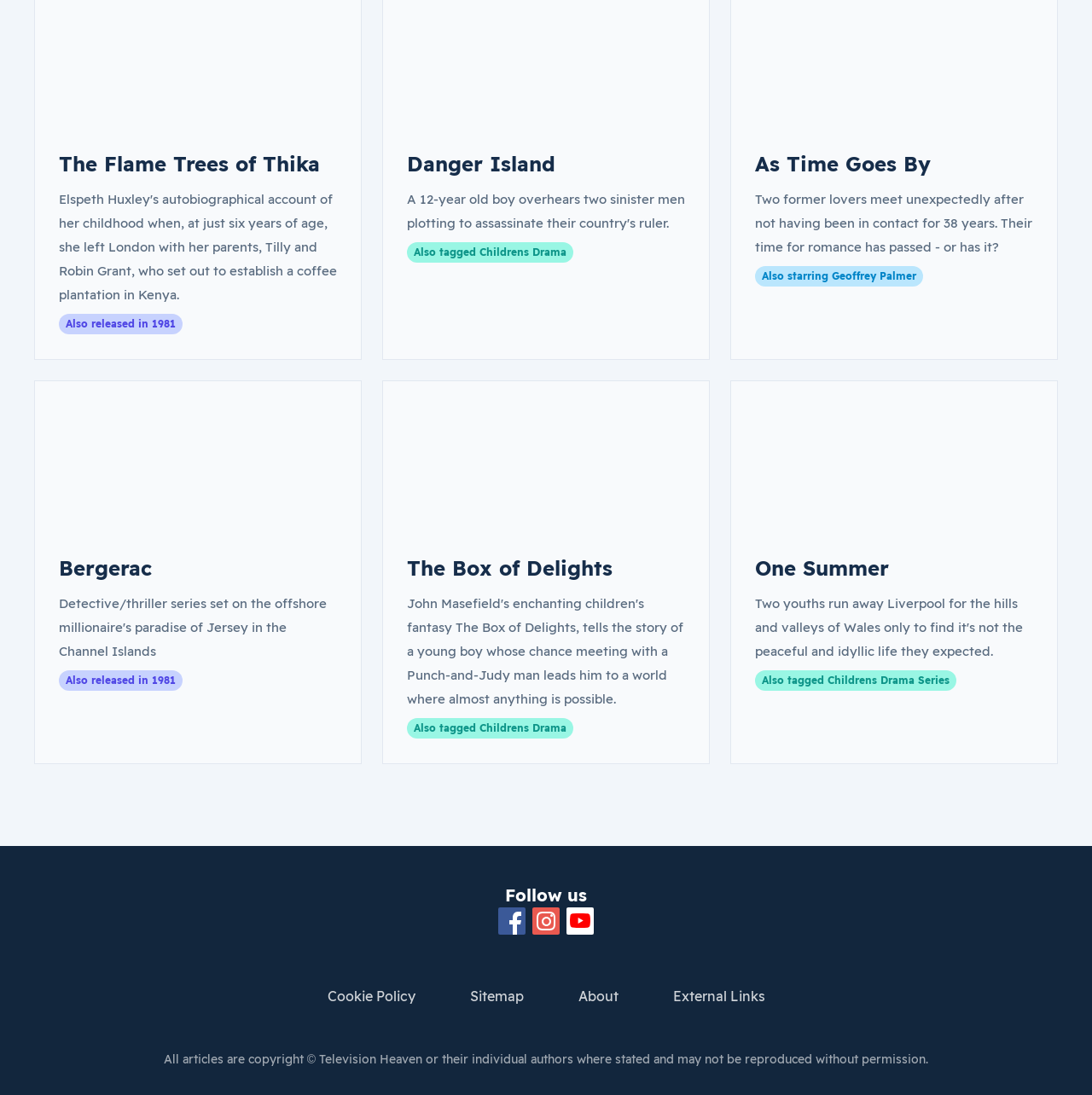Find the bounding box coordinates of the clickable region needed to perform the following instruction: "Read about As Time Goes By". The coordinates should be provided as four float numbers between 0 and 1, i.e., [left, top, right, bottom].

[0.691, 0.138, 0.852, 0.161]